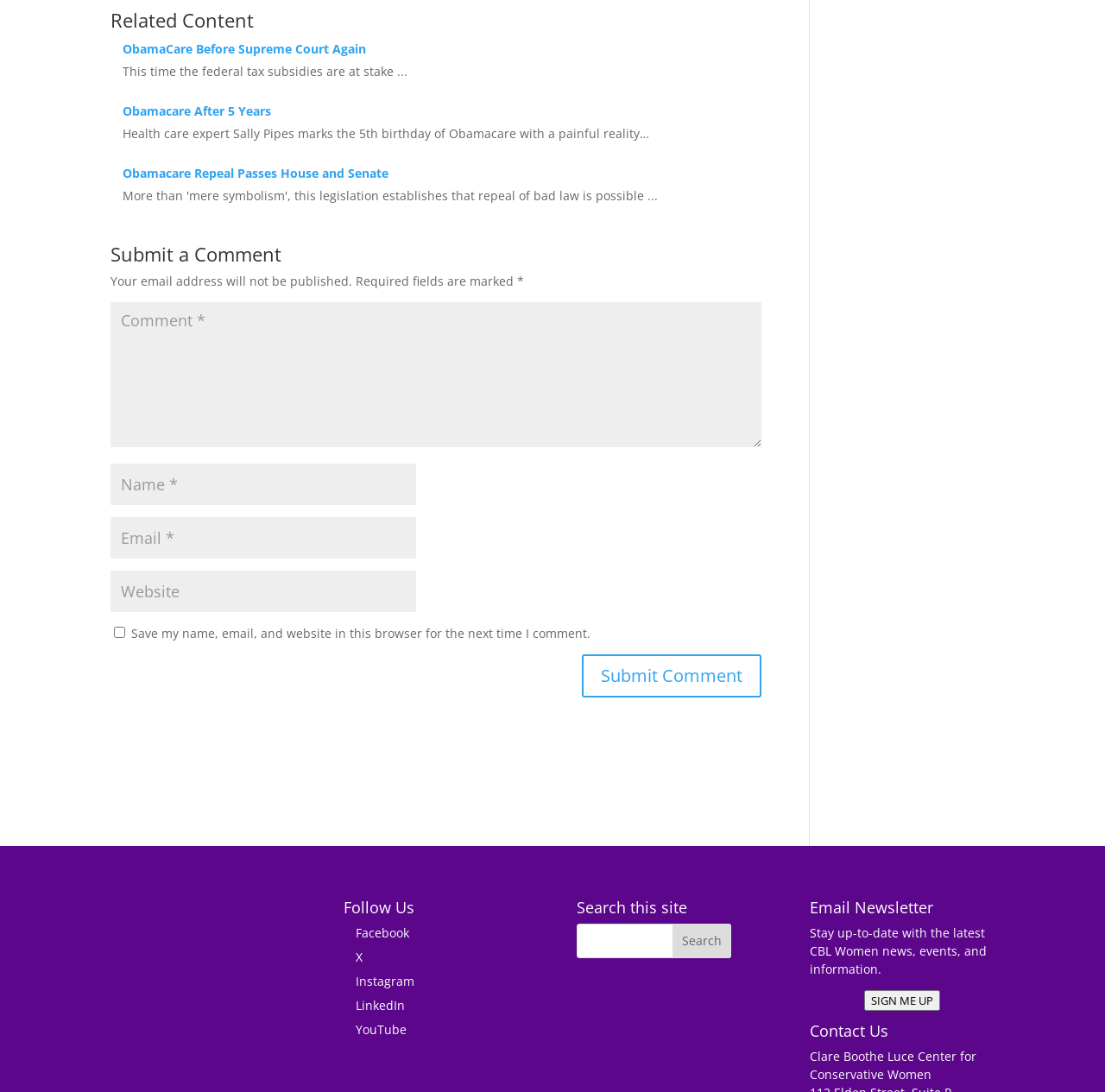What is the name of the organization mentioned in the 'Contact Us' section?
Please respond to the question with a detailed and informative answer.

The 'Contact Us' section mentions the name of the organization, which is Clare Boothe Luce Center for Conservative Women.